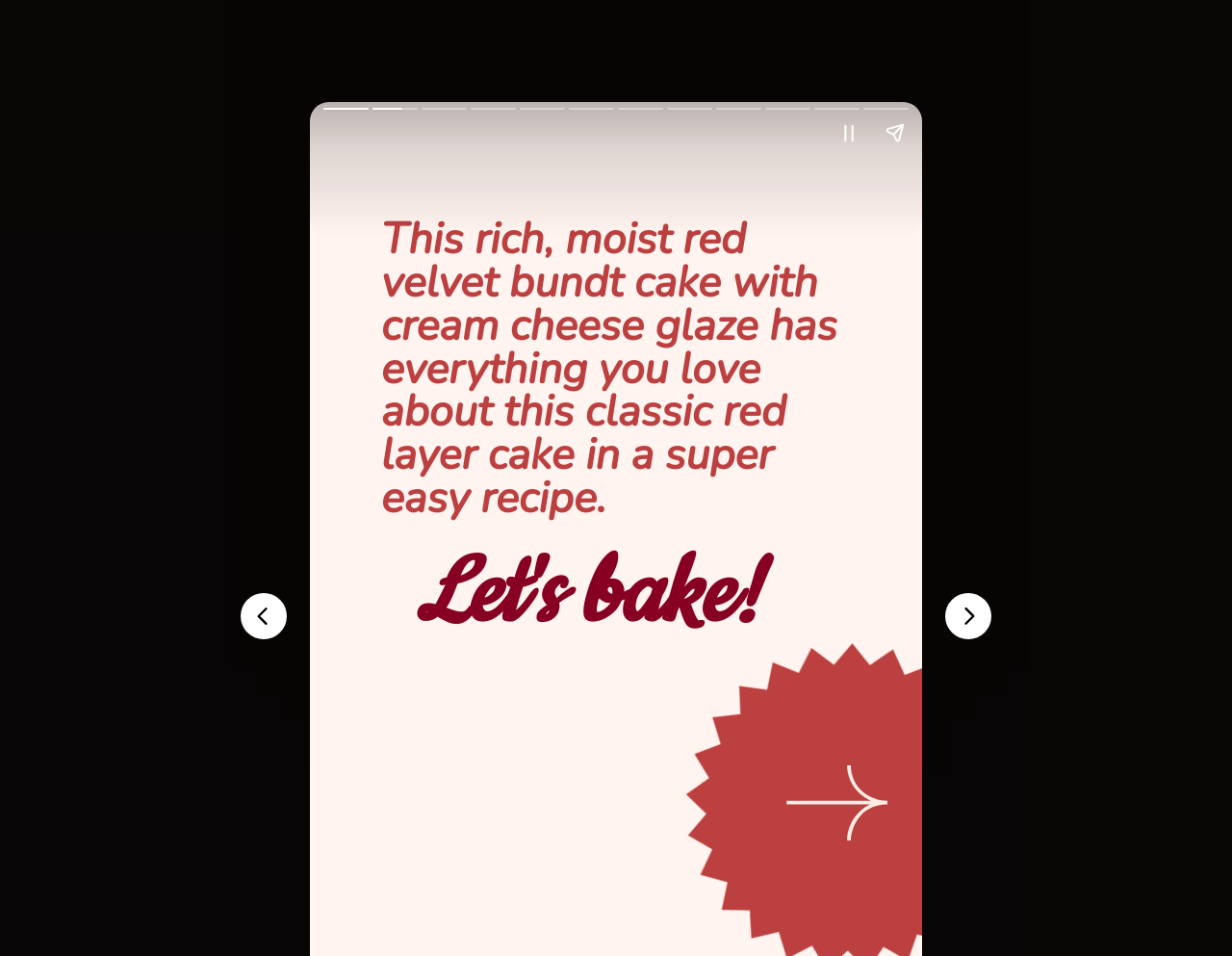What is the purpose of the 'Pause story' button?
Please use the image to provide an in-depth answer to the question.

The 'Pause story' button is likely part of a storytelling feature on the webpage. Its purpose is to allow the user to pause the story at a specific point, possibly to take a break or to revisit a previous part of the story.